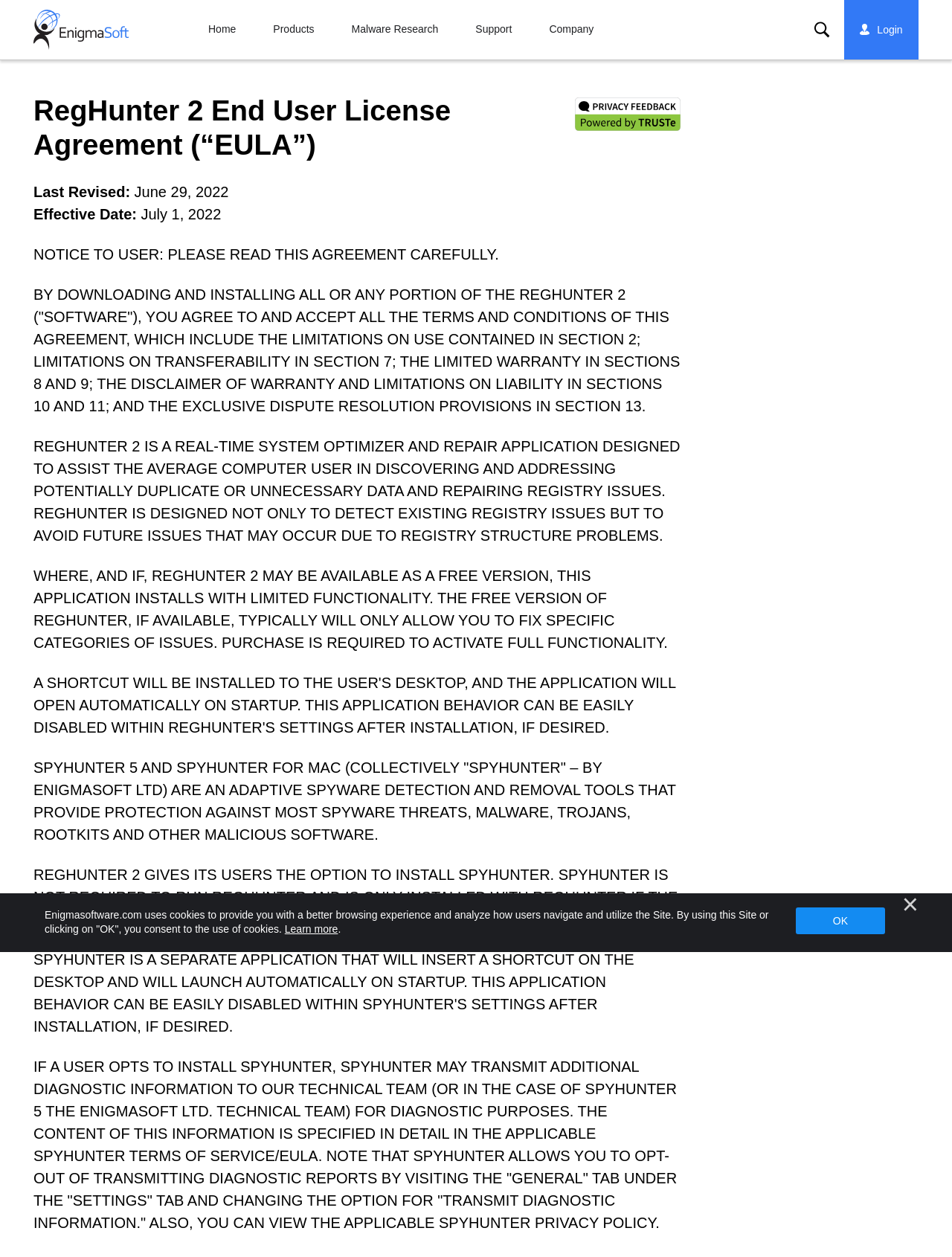From the image, can you give a detailed response to the question below:
What is the name of the company providing anti-malware solutions?

The company name can be found in the 'About Us' link, which is located in the 'Company' section of the webpage. The link is 'About Us EnigmaSoft provides advanced anti-malware solutions with premium technical support to enhance computer security.'